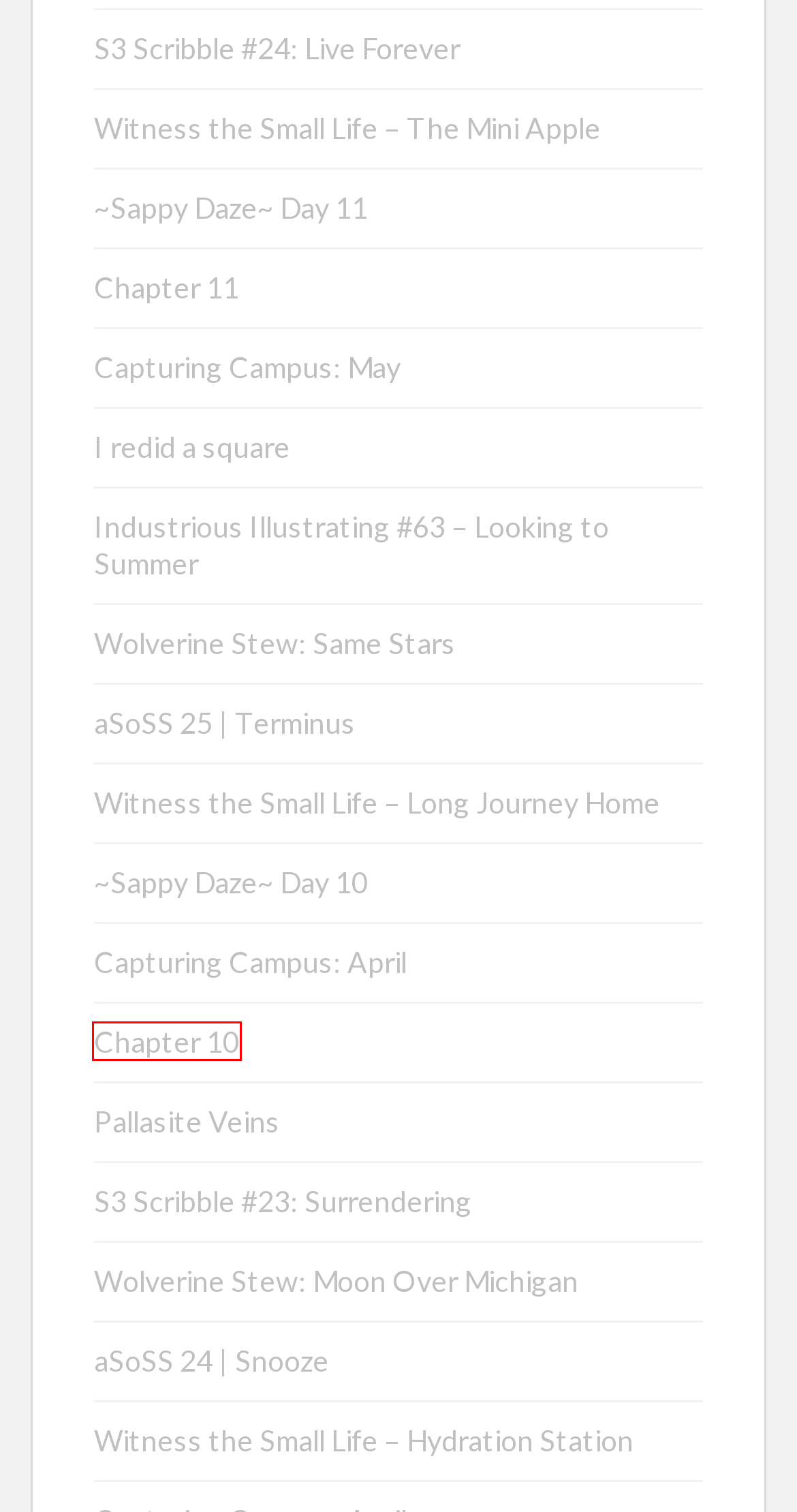You are given a screenshot depicting a webpage with a red bounding box around a UI element. Select the description that best corresponds to the new webpage after clicking the selected element. Here are the choices:
A. Witness the Small Life – Long Journey Home – arts, ink.
B. ~Sappy Daze~ Day 10 – arts, ink.
C. Chapter 10 – arts, ink.
D. S3 Scribble #23: Surrendering – arts, ink.
E. aSoSS 24 | Snooze – arts, ink.
F. Wolverine Stew:  Moon Over Michigan – arts, ink.
G. Capturing Campus: May – arts, ink.
H. aSoSS 25 | Terminus – arts, ink.

C